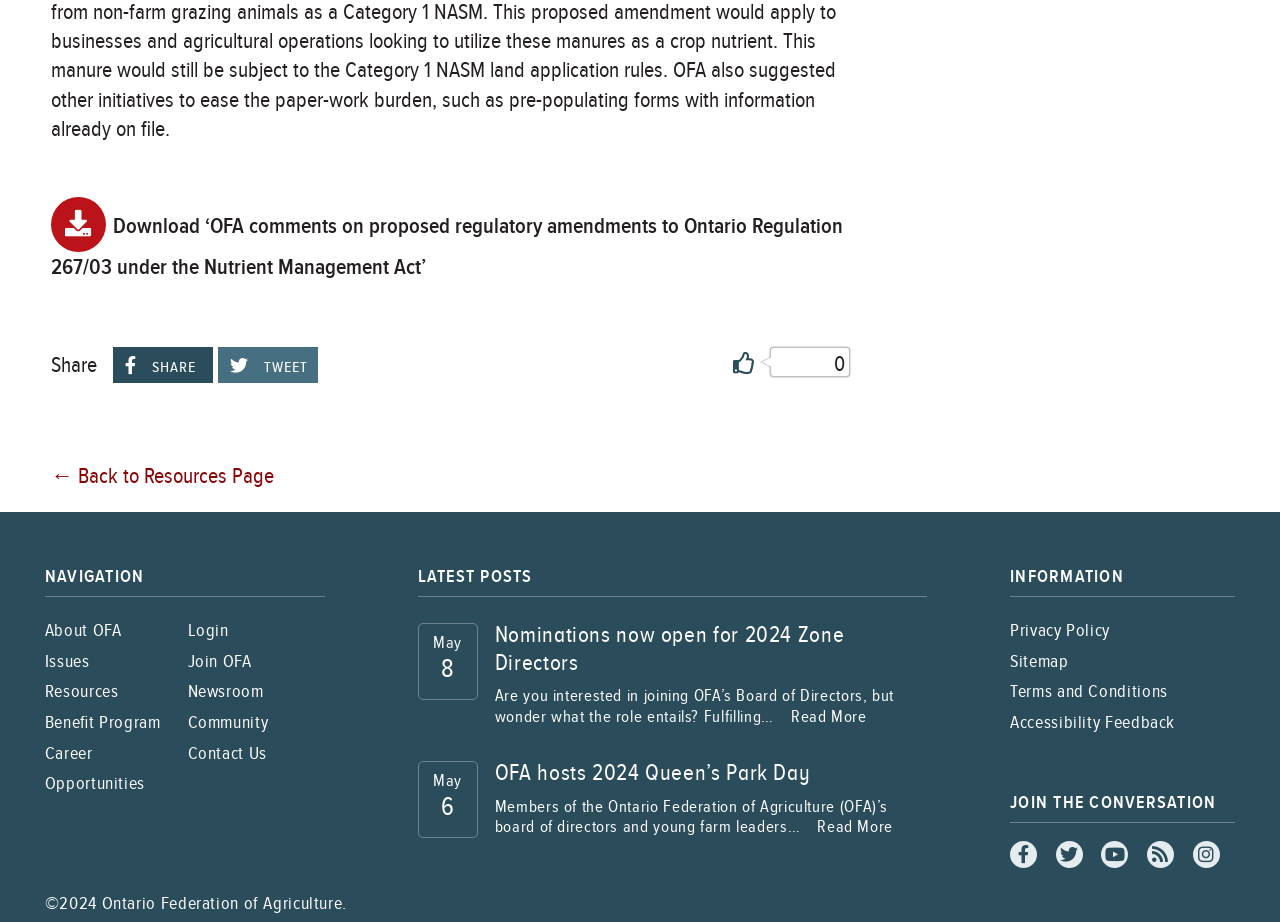Based on the description "Terms and Conditions", find the bounding box of the specified UI element.

[0.789, 0.736, 0.912, 0.763]